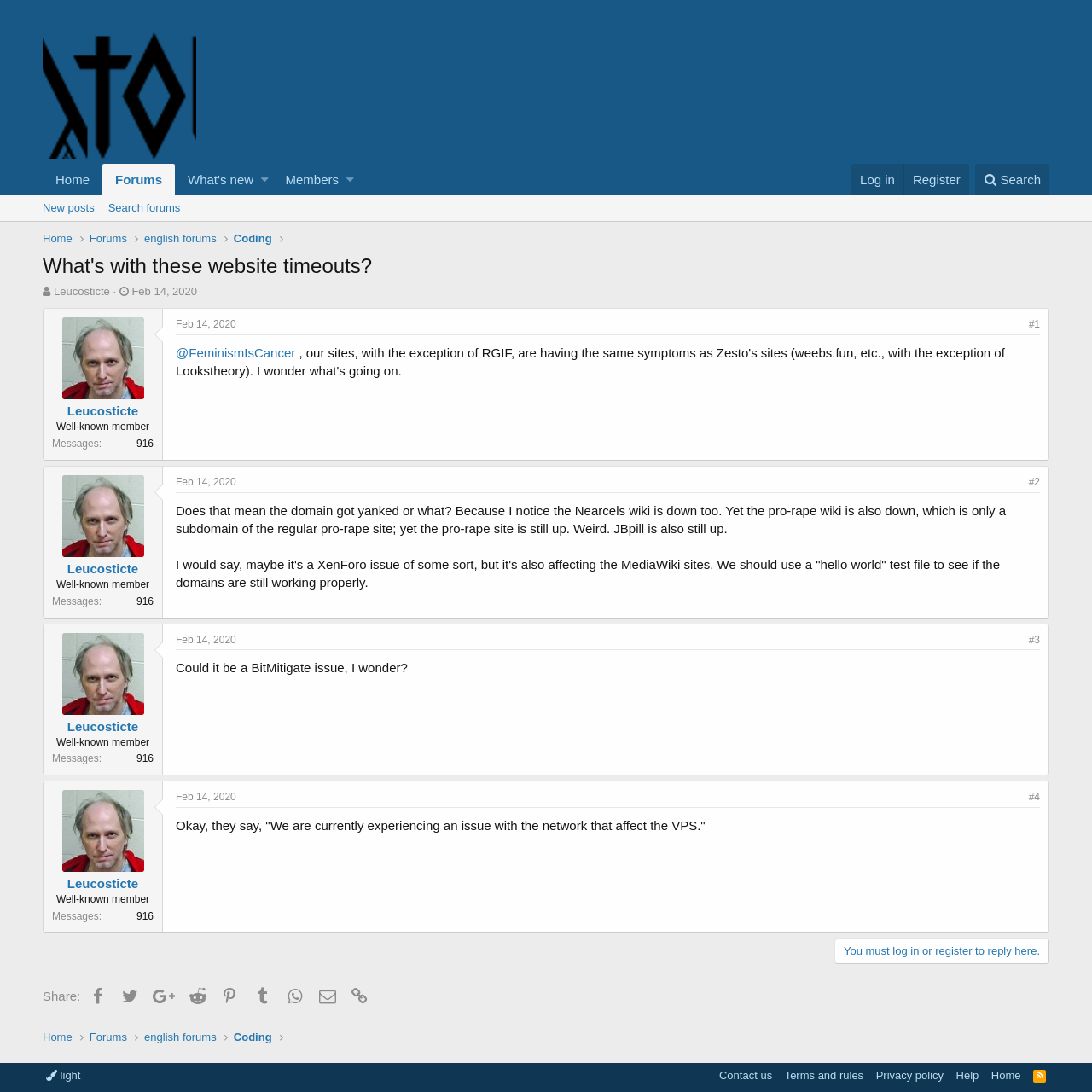Provide the bounding box coordinates of the section that needs to be clicked to accomplish the following instruction: "Click on the 'Log in' link."

[0.78, 0.15, 0.827, 0.179]